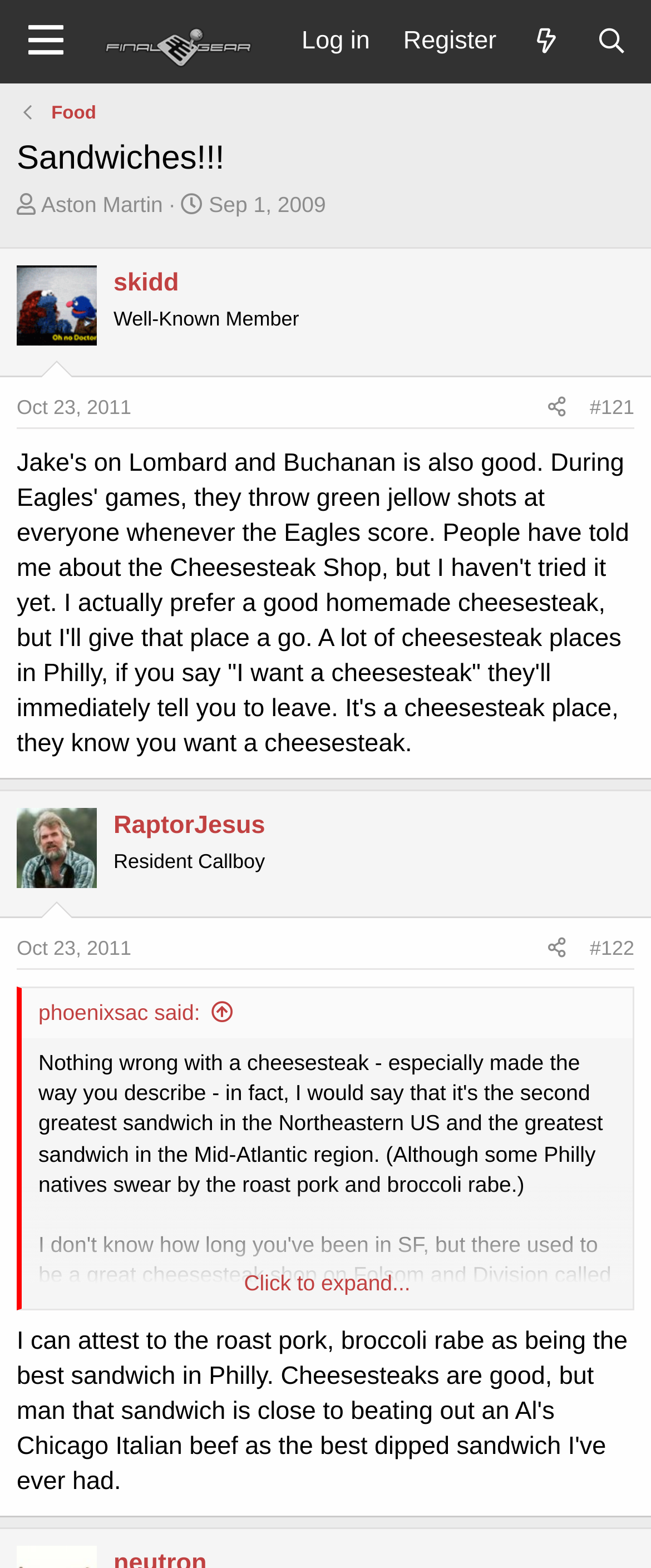What is the username of the user who posted the message with the text 'Jake's on Lombard and Buchanan is also good...'?
Refer to the image and provide a one-word or short phrase answer.

skidd